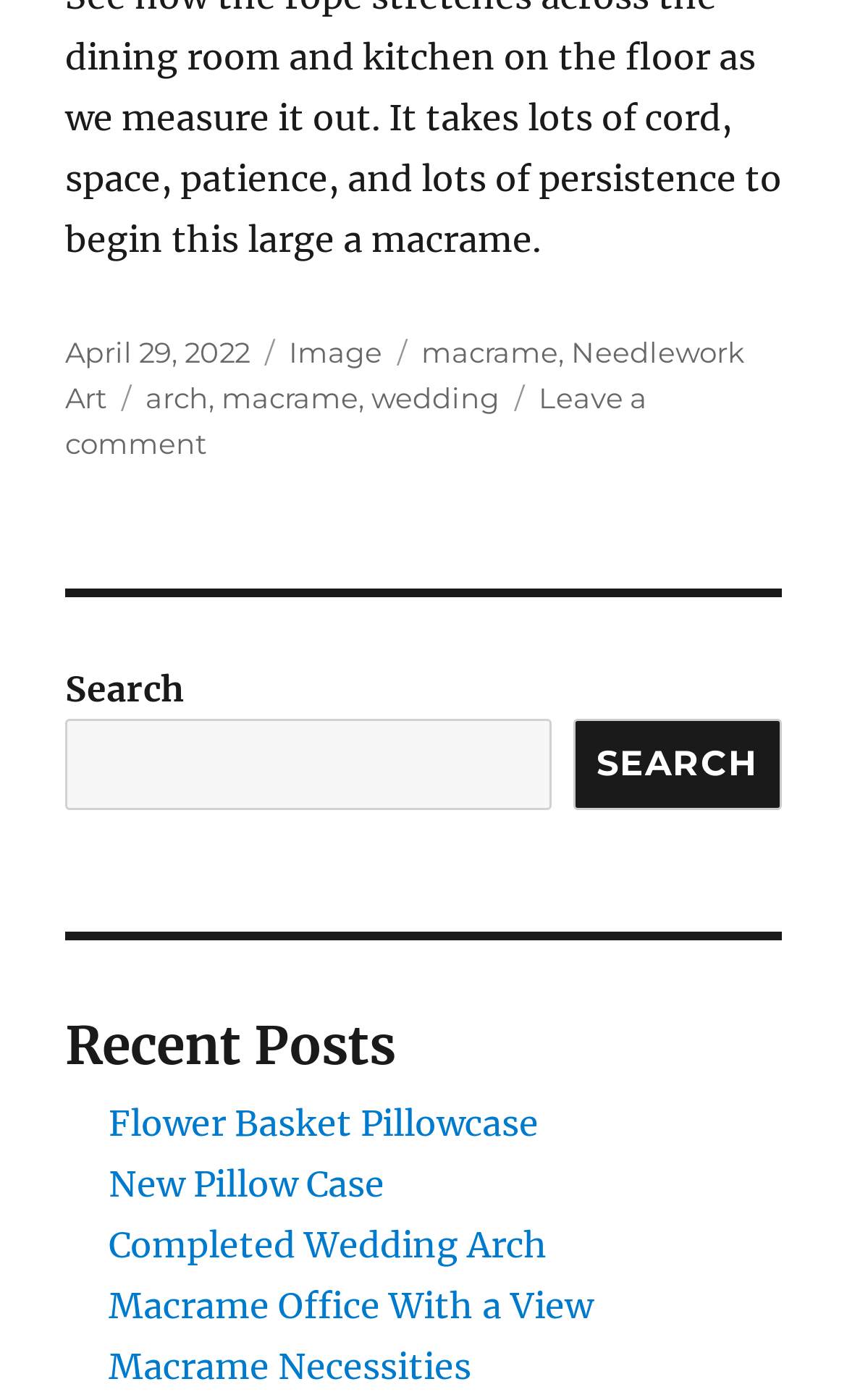What is the purpose of the search bar?
Using the image, respond with a single word or phrase.

To search the website